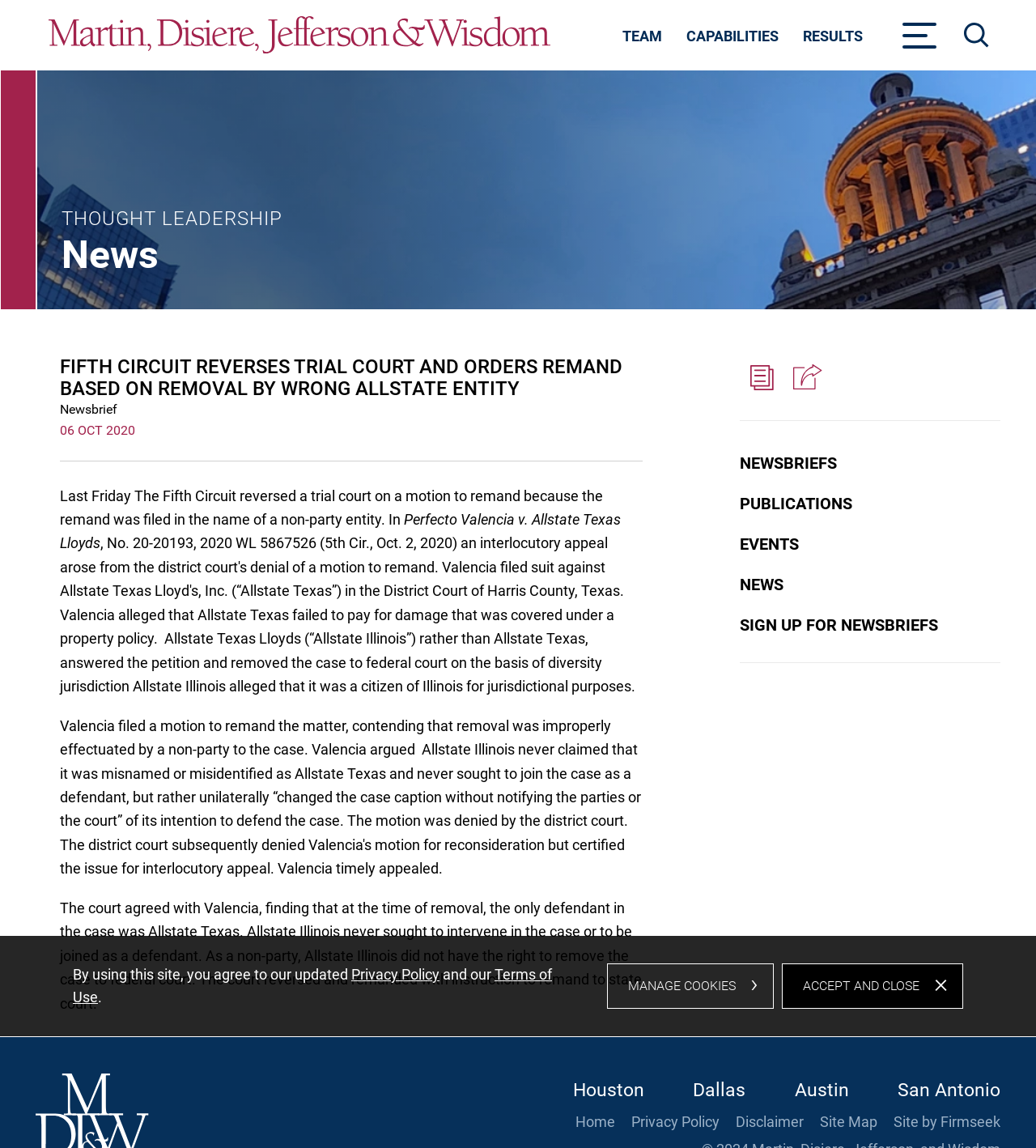Find the bounding box coordinates for the area you need to click to carry out the instruction: "Search for something". The coordinates should be four float numbers between 0 and 1, indicated as [left, top, right, bottom].

[0.93, 0.02, 0.955, 0.042]